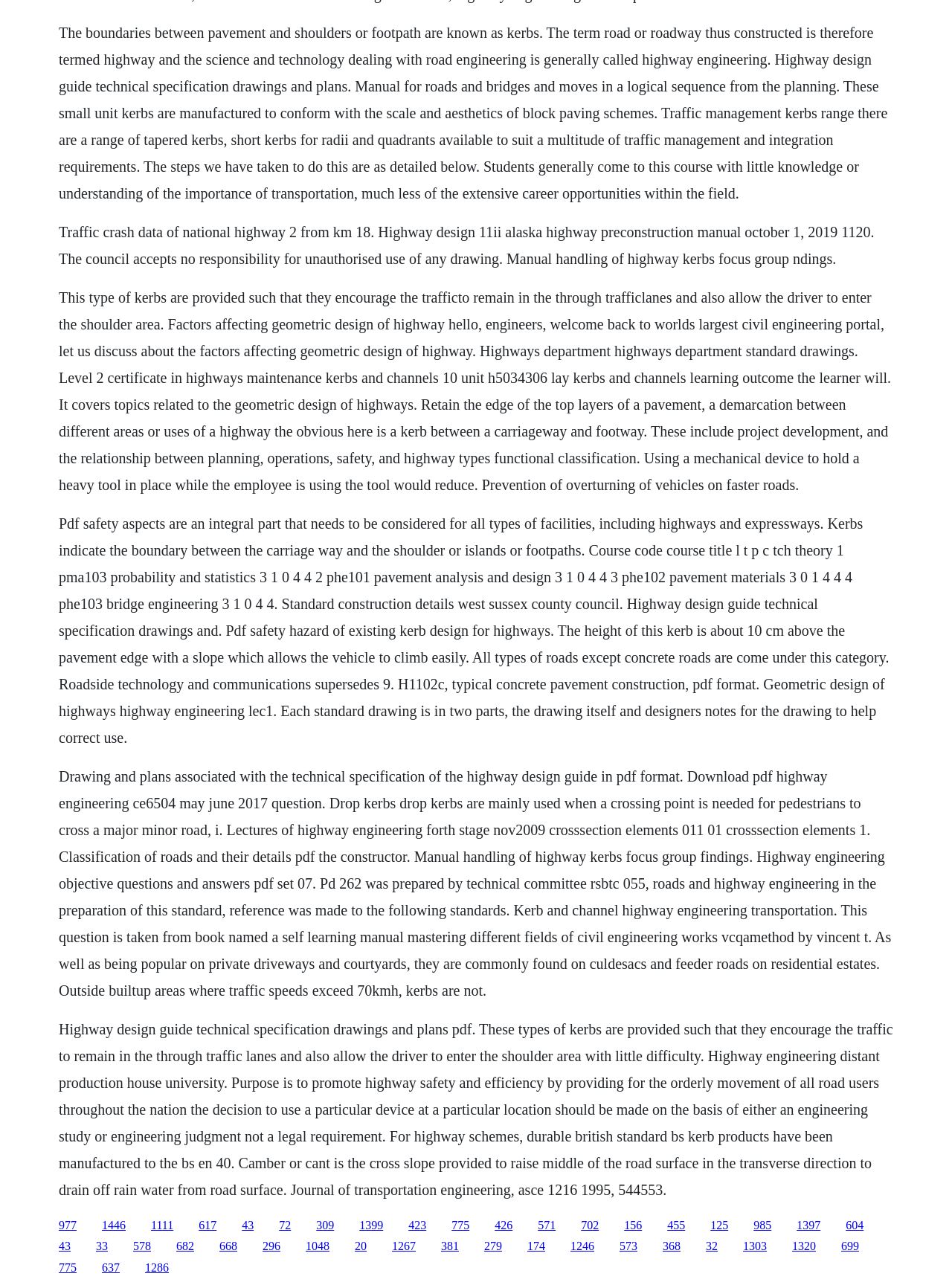What is the function of drop kerbs?
Kindly offer a detailed explanation using the data available in the image.

According to the webpage, drop kerbs are mainly used when a crossing point is needed for pedestrians to cross a major minor road. This is evident from the text 'Drop kerbs drop kerbs are mainly used when a crossing point is needed for pedestrians to cross a major minor road...'.